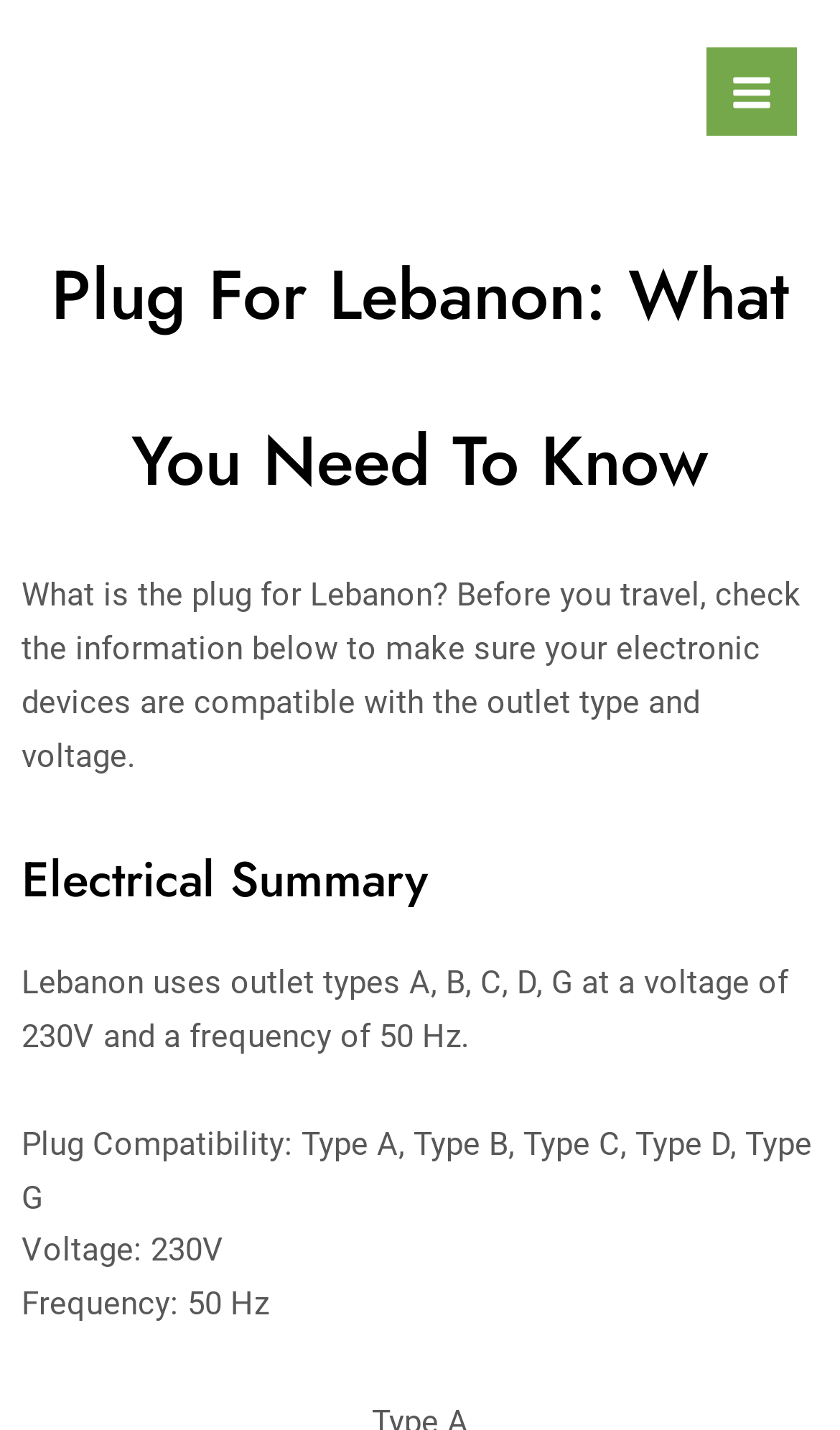What is the voltage of the outlets in Lebanon?
Analyze the screenshot and provide a detailed answer to the question.

I found this information by looking at the section 'Electrical Summary' on the webpage, where it states that the voltage of the outlets in Lebanon is 230V.